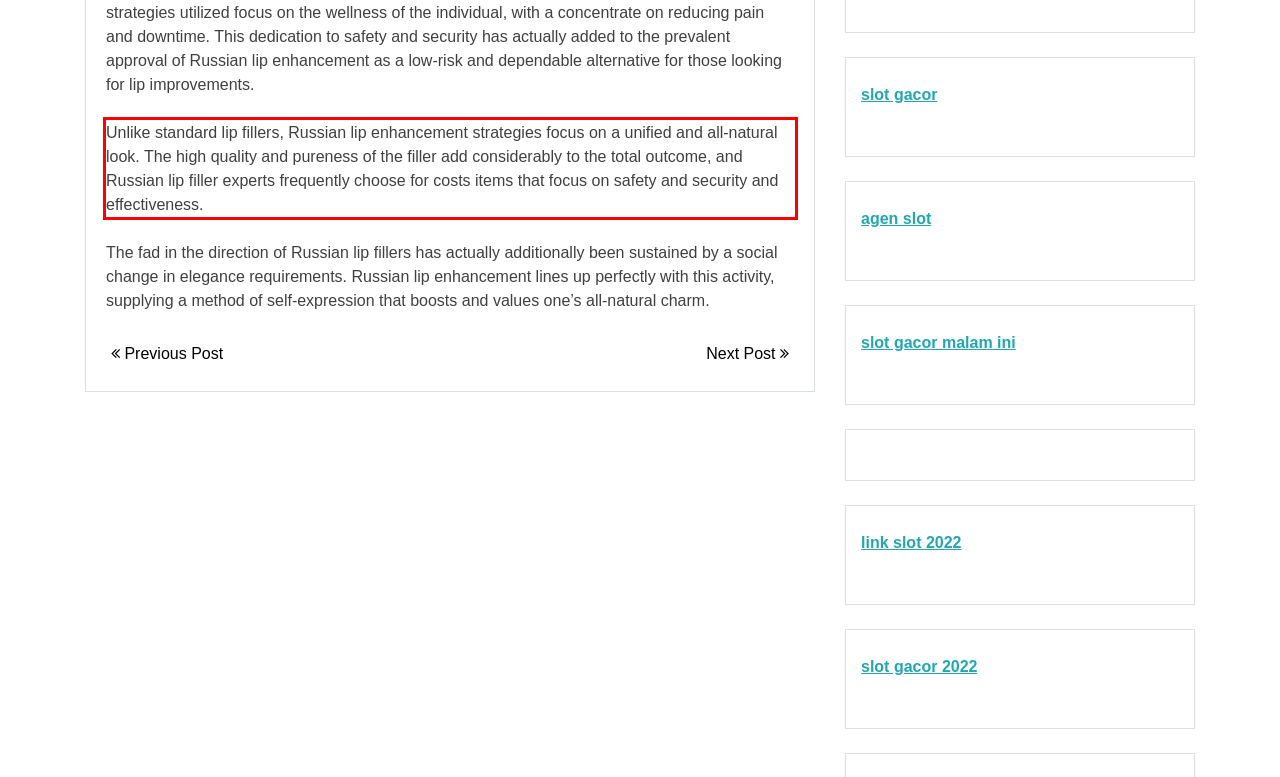In the screenshot of the webpage, find the red bounding box and perform OCR to obtain the text content restricted within this red bounding box.

Unlike standard lip fillers, Russian lip enhancement strategies focus on a unified and all-natural look. The high quality and pureness of the filler add considerably to the total outcome, and Russian lip filler experts frequently choose for costs items that focus on safety and security and effectiveness.